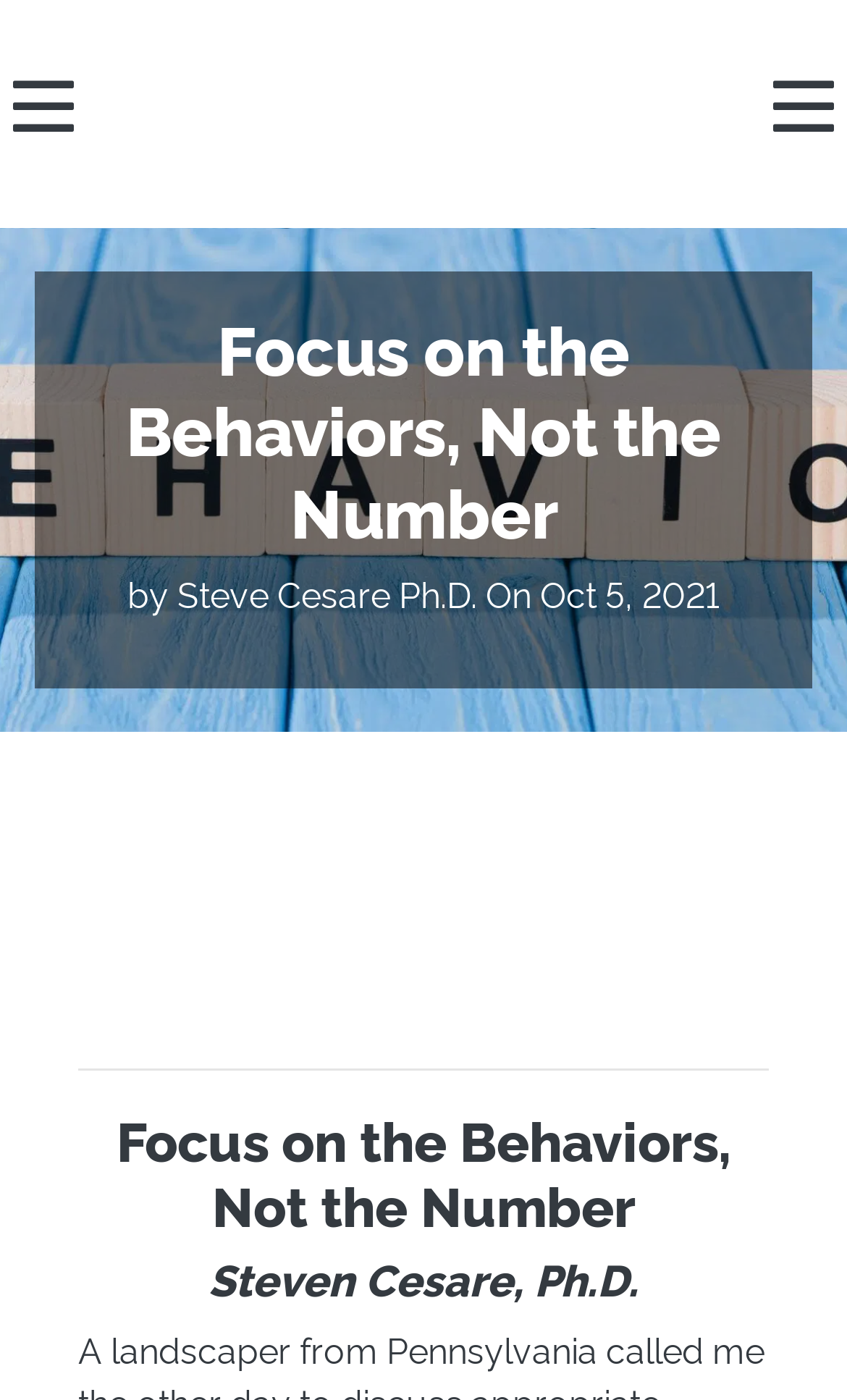What is the title of the article?
Could you answer the question with a detailed and thorough explanation?

I found the title of the article by looking at the largest heading on the page, which is typically where the title is located. The text is also formatted in a way that suggests it's a title.